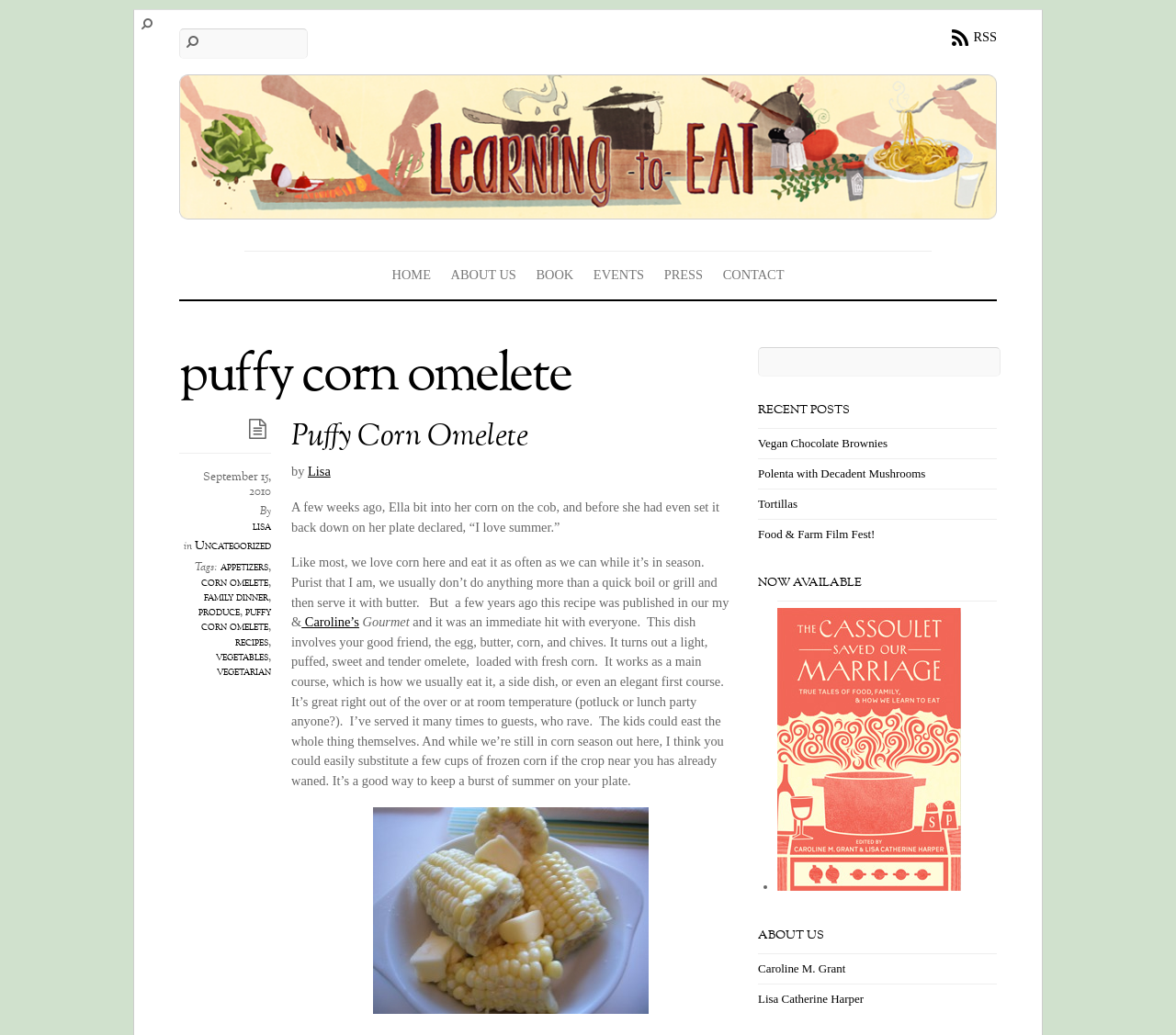Identify the bounding box coordinates for the element you need to click to achieve the following task: "Go to HOME page". Provide the bounding box coordinates as four float numbers between 0 and 1, in the form [left, top, right, bottom].

[0.329, 0.252, 0.37, 0.279]